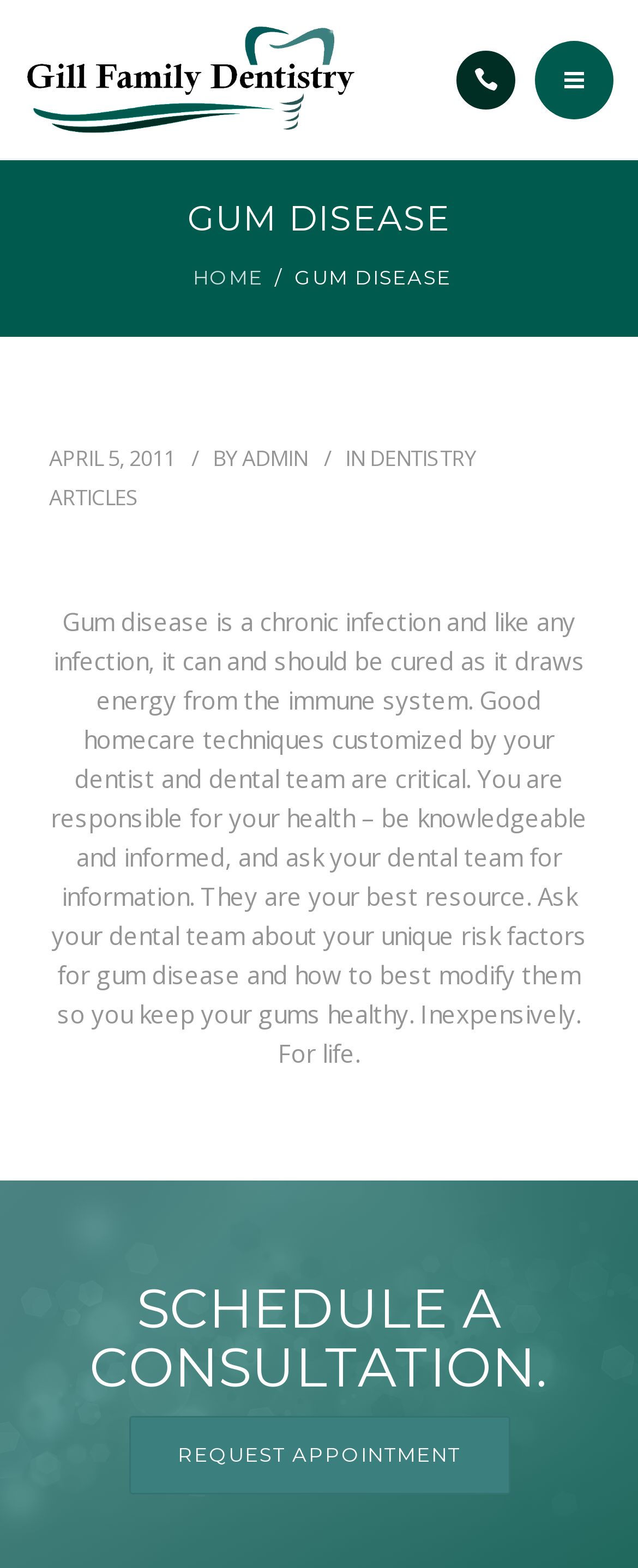Please identify the bounding box coordinates of the region to click in order to complete the task: "Schedule a consultation". The coordinates must be four float numbers between 0 and 1, specified as [left, top, right, bottom].

[0.201, 0.904, 0.799, 0.954]